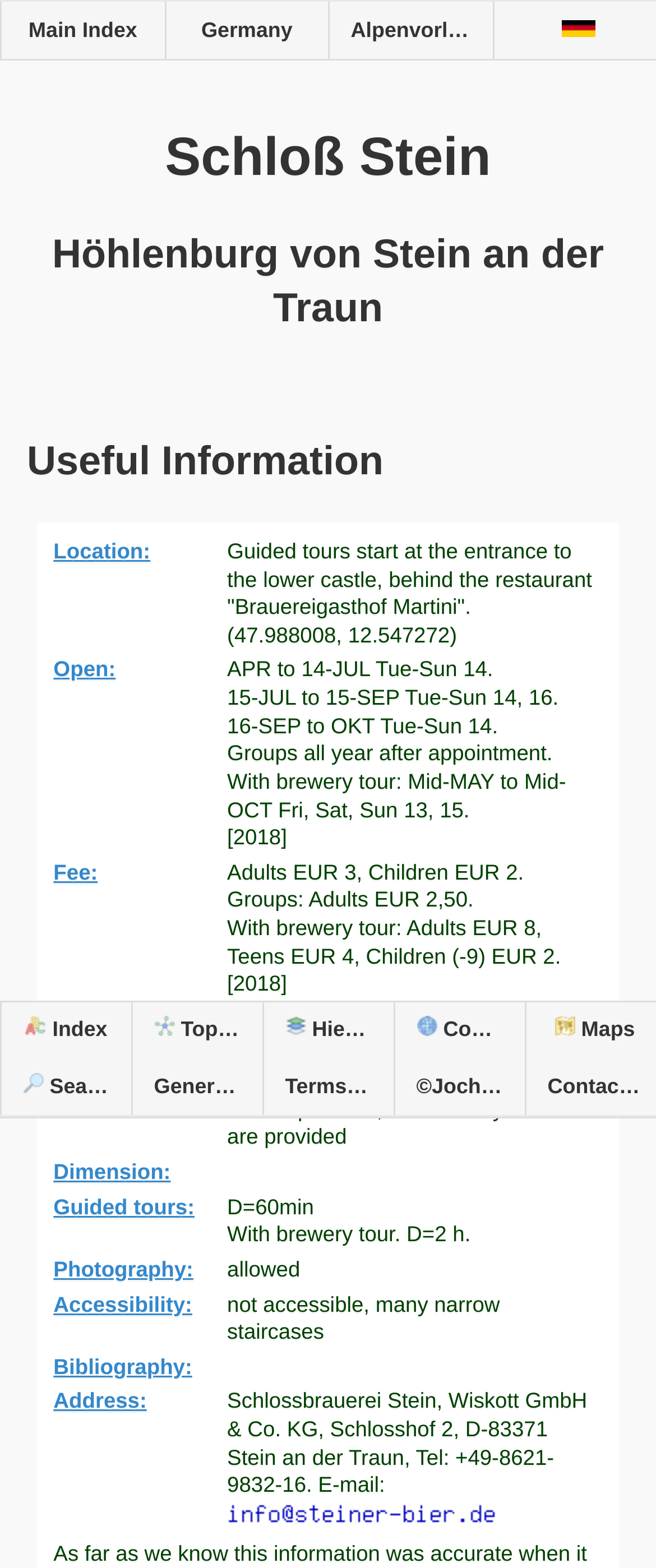Give a one-word or one-phrase response to the question: 
What is the location of the castle?

Stein an der Traun